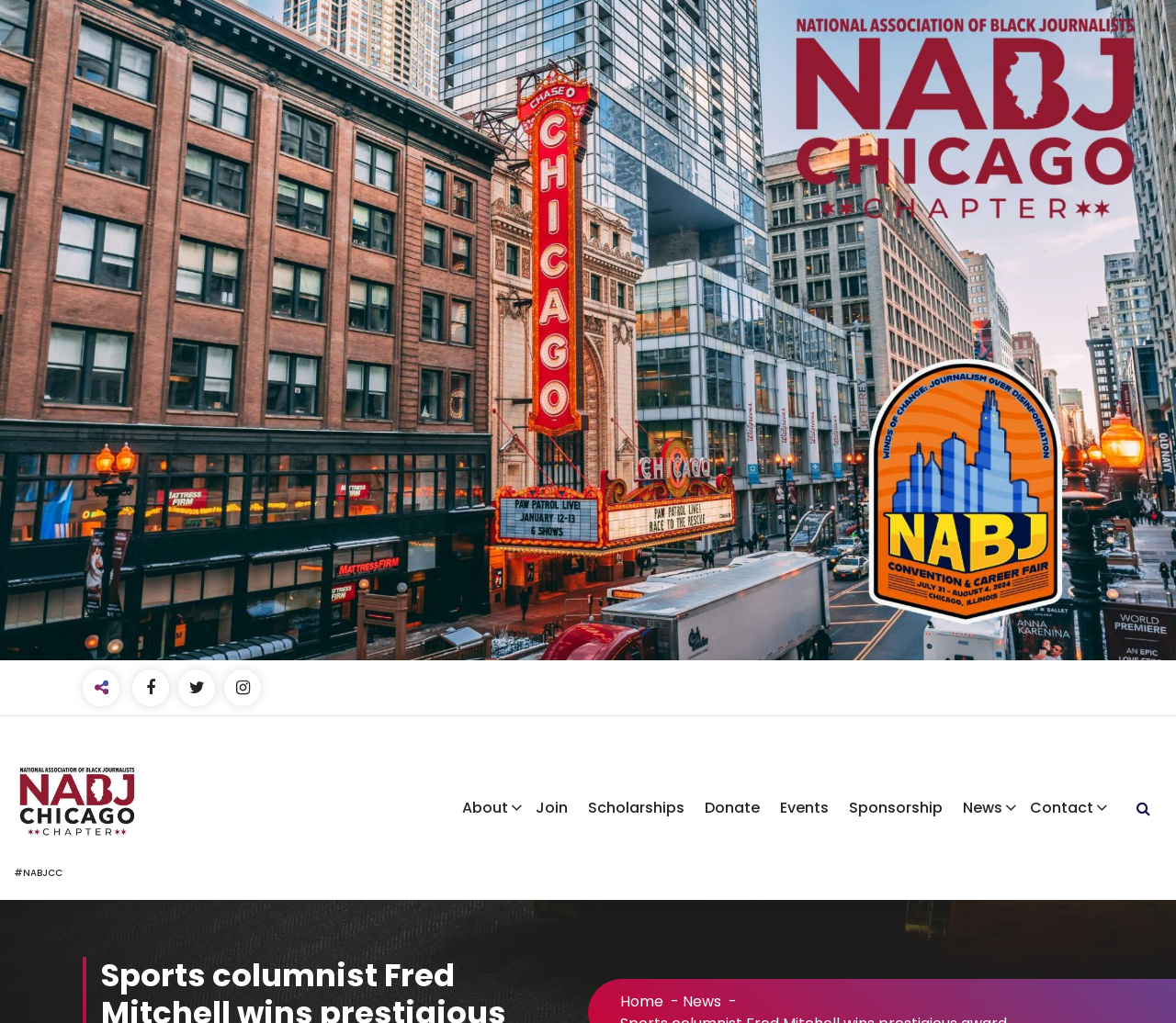What are the main navigation links? Look at the image and give a one-word or short phrase answer.

Home, News, About, Join, Scholarships, Donate, Events, Sponsorship, Contact